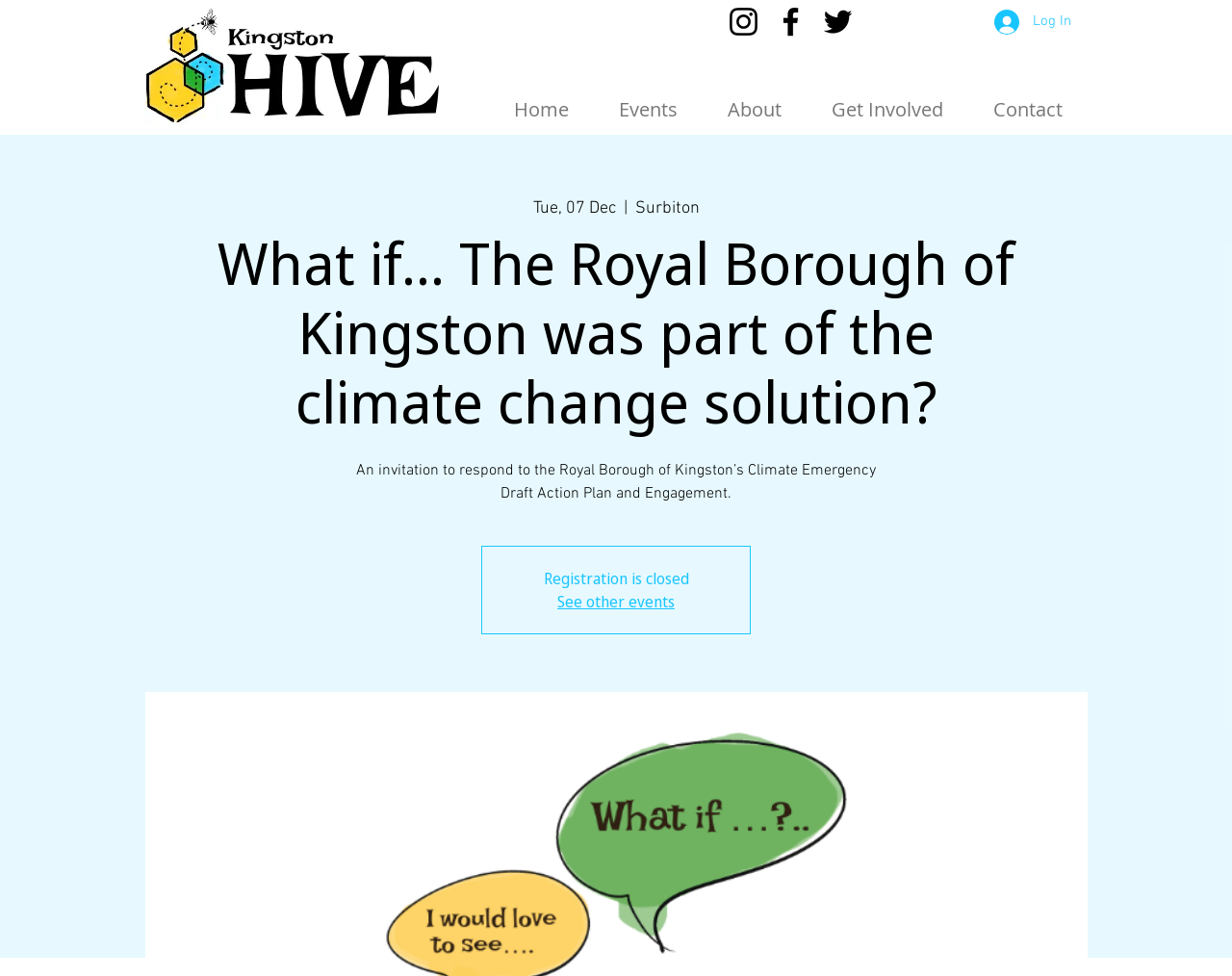Can you pinpoint the bounding box coordinates for the clickable element required for this instruction: "Learn about the Climate Emergency Draft Action Plan"? The coordinates should be four float numbers between 0 and 1, i.e., [left, top, right, bottom].

[0.289, 0.473, 0.711, 0.516]